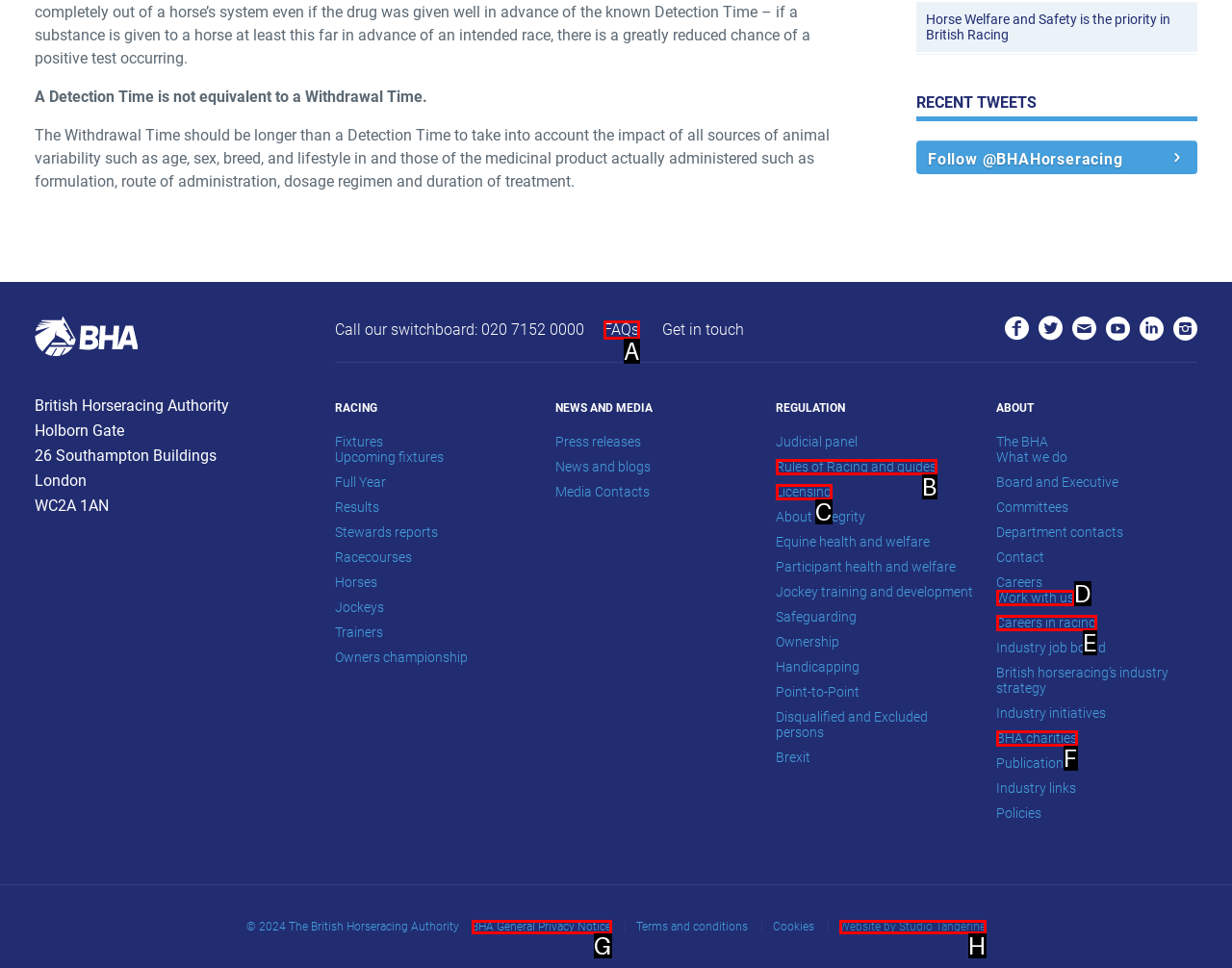Based on the given description: Rules of Racing and guides, determine which HTML element is the best match. Respond with the letter of the chosen option.

B